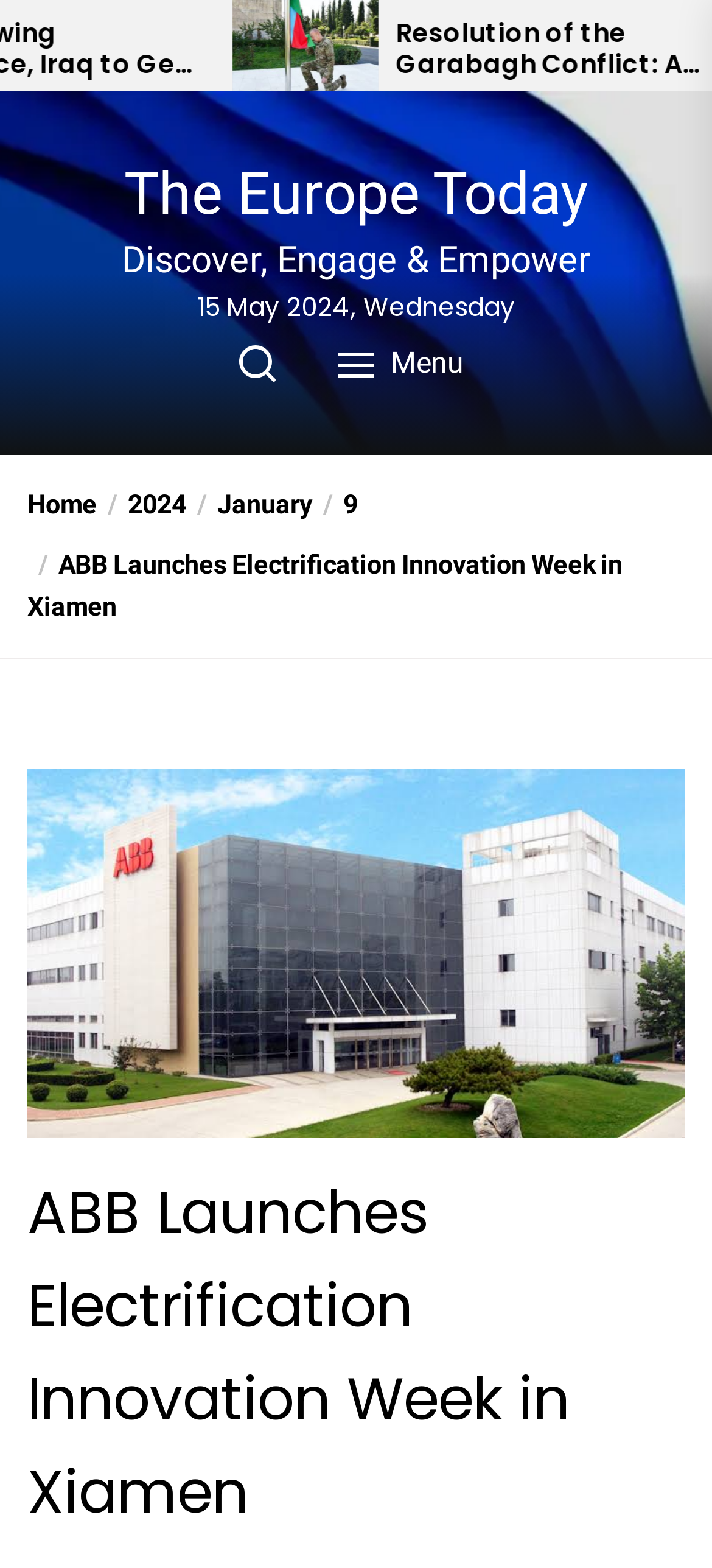Please mark the bounding box coordinates of the area that should be clicked to carry out the instruction: "Read the article about EU Files Official Complaint Over Flag Ban at Eurovision Song Contest".

[0.185, 0.0, 0.39, 0.058]